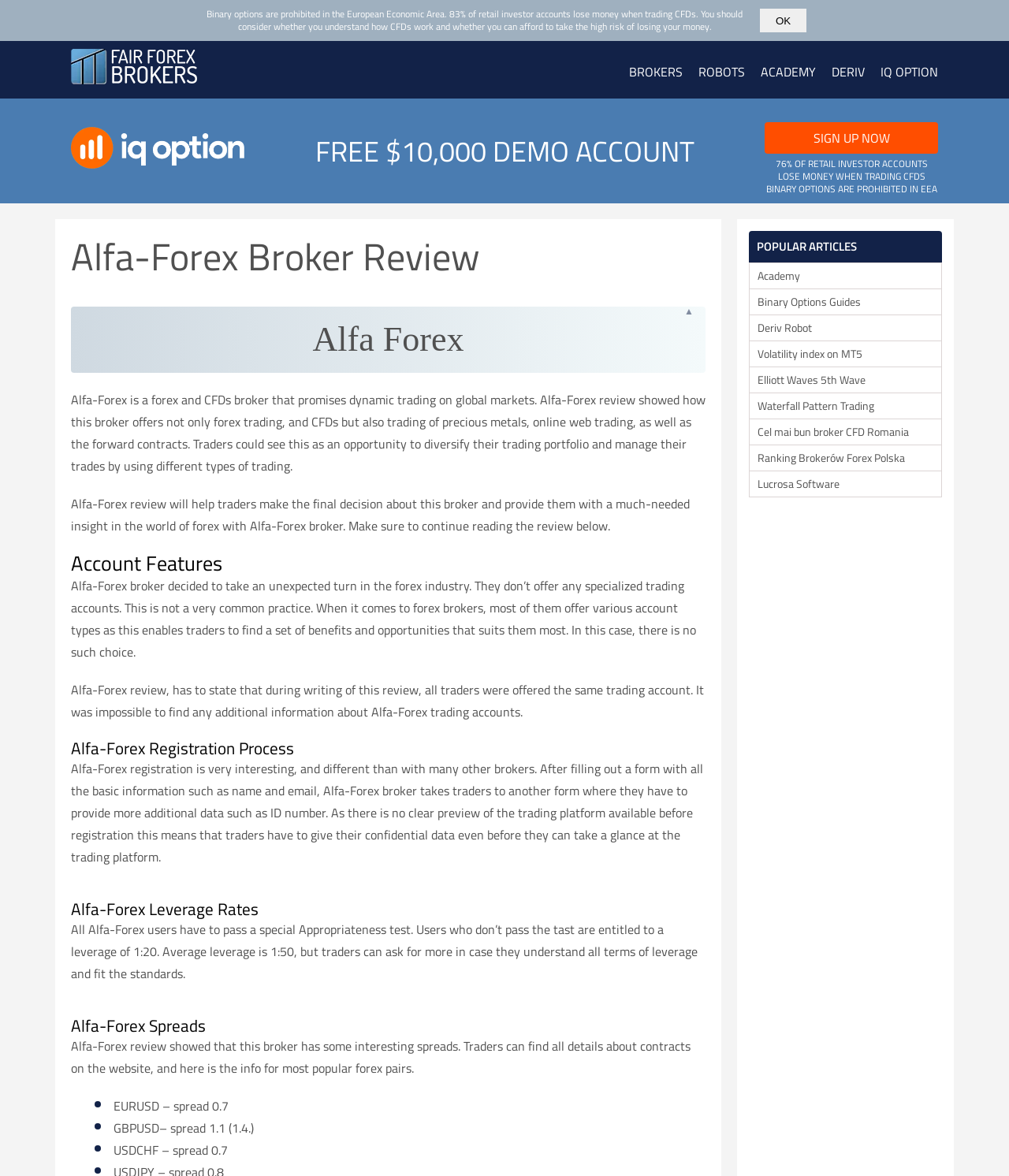What is the leverage rate for users who pass the Appropriateness test?
Please provide a comprehensive answer based on the information in the image.

The leverage rate for users who pass the Appropriateness test is 1:50, which is mentioned in the static text element 'All Alfa-Forex users have to pass a special Appropriateness test. Users who don’t pass the tast are entitled to a leverage of 1:20. Average leverage is 1:50, but traders can ask for more in case they understand all terms of leverage and fit the standards.' with a bounding box coordinate of [0.07, 0.782, 0.691, 0.836].